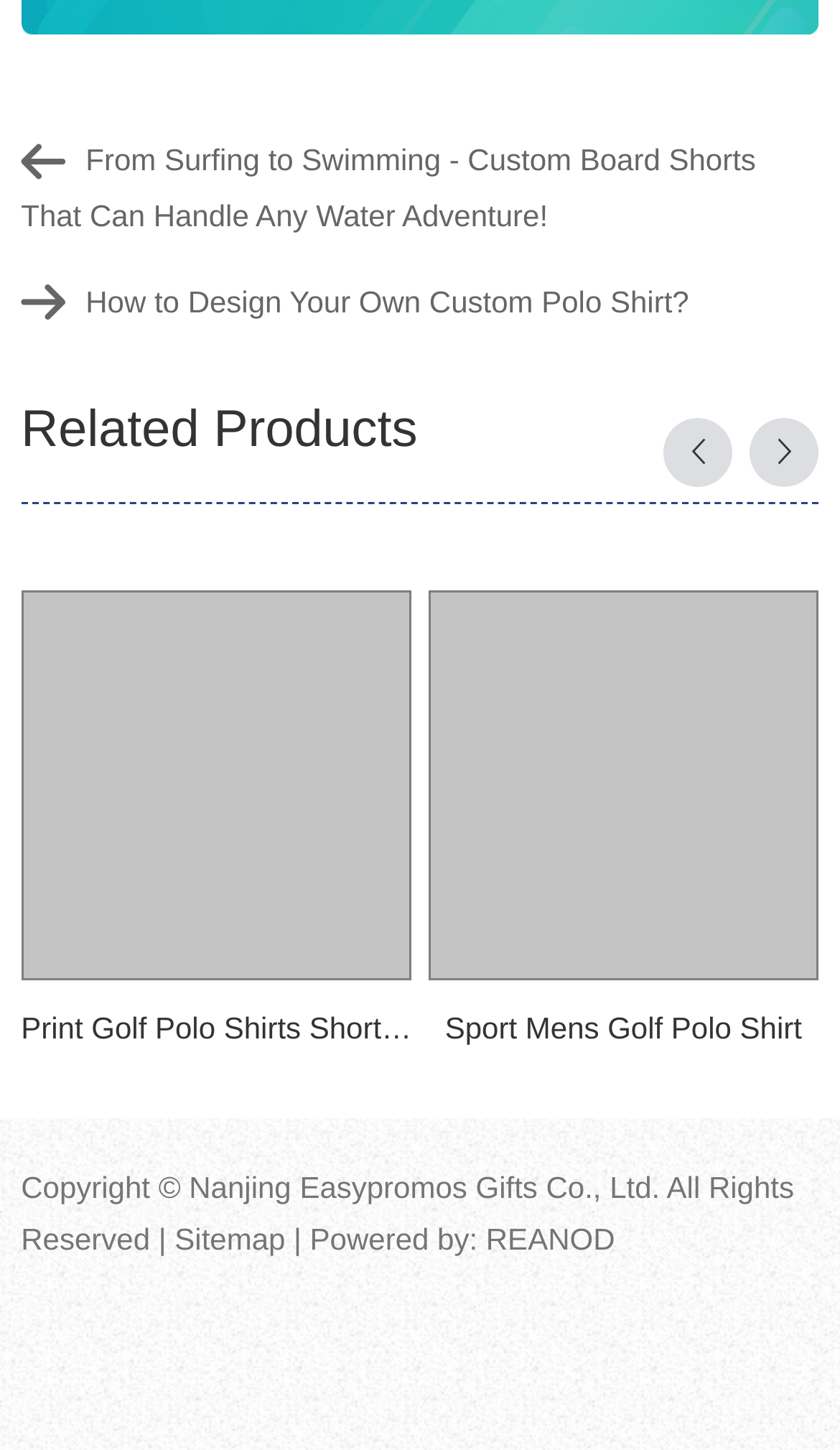Determine the bounding box coordinates of the section to be clicked to follow the instruction: "Visit sitemap". The coordinates should be given as four float numbers between 0 and 1, formatted as [left, top, right, bottom].

[0.208, 0.837, 0.34, 0.873]